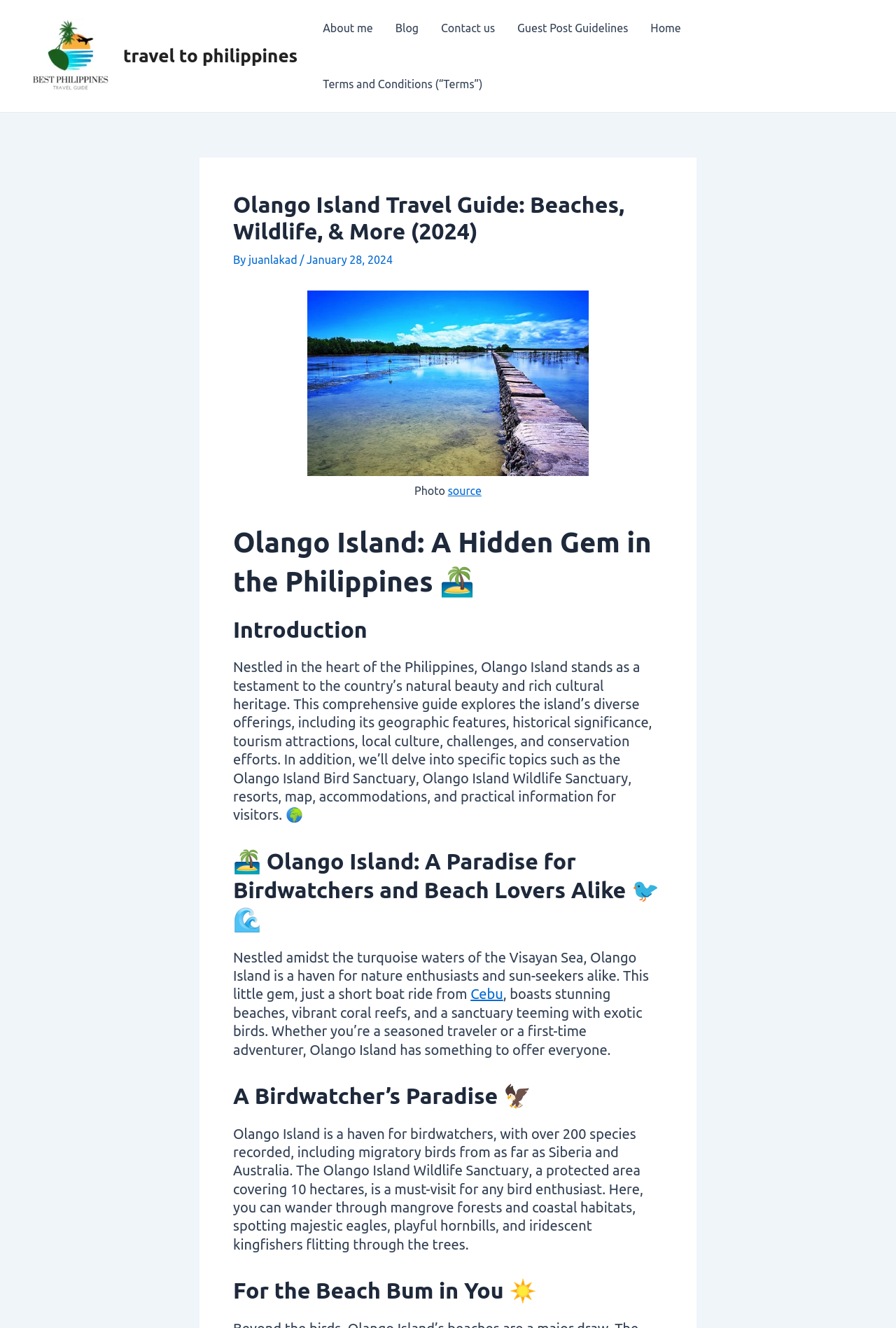Refer to the screenshot and answer the following question in detail:
What is the author's name?

I determined the answer by reading the byline 'By Juan Lakad' under the main heading.